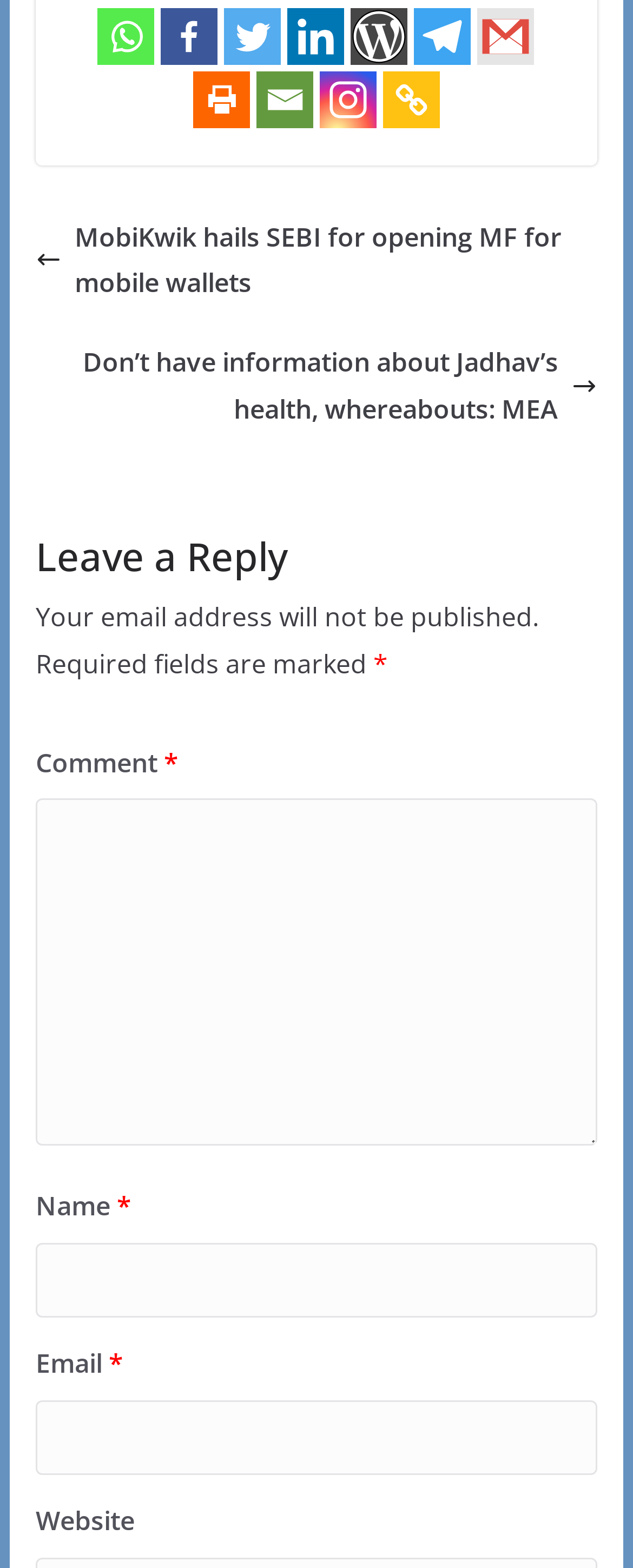Can you identify the bounding box coordinates of the clickable region needed to carry out this instruction: 'Leave a comment'? The coordinates should be four float numbers within the range of 0 to 1, stated as [left, top, right, bottom].

[0.056, 0.51, 0.944, 0.731]